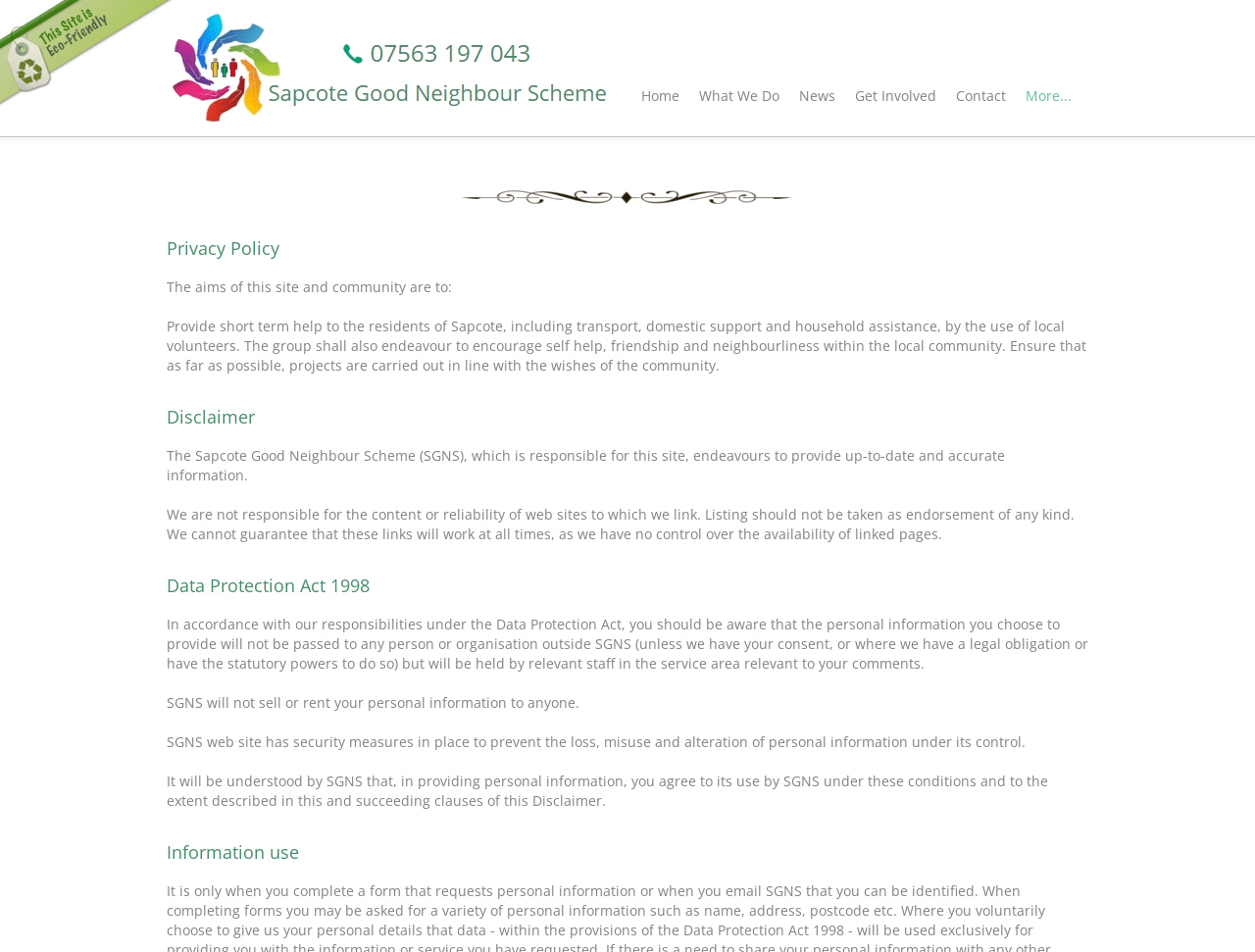What is the disclaimer about linked websites?
Look at the image and respond with a single word or a short phrase.

Not responsible for content